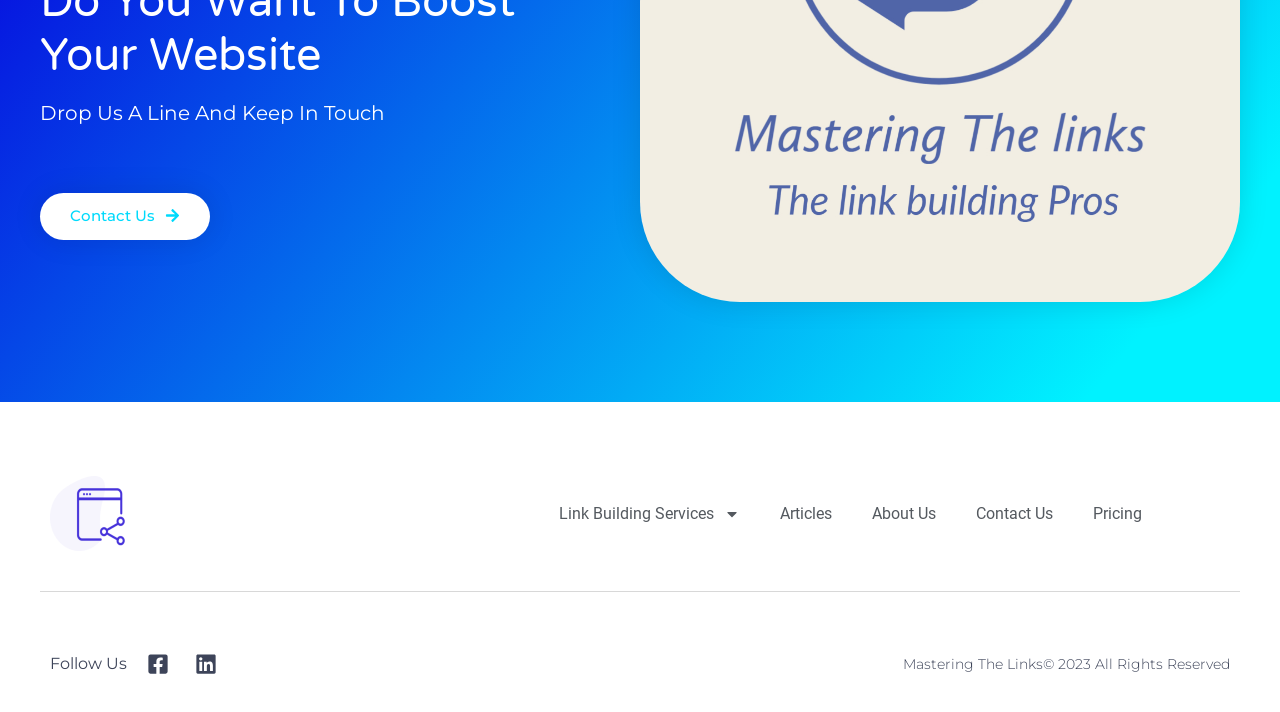Predict the bounding box of the UI element based on the description: "Articles". The coordinates should be four float numbers between 0 and 1, formatted as [left, top, right, bottom].

[0.593, 0.689, 0.665, 0.754]